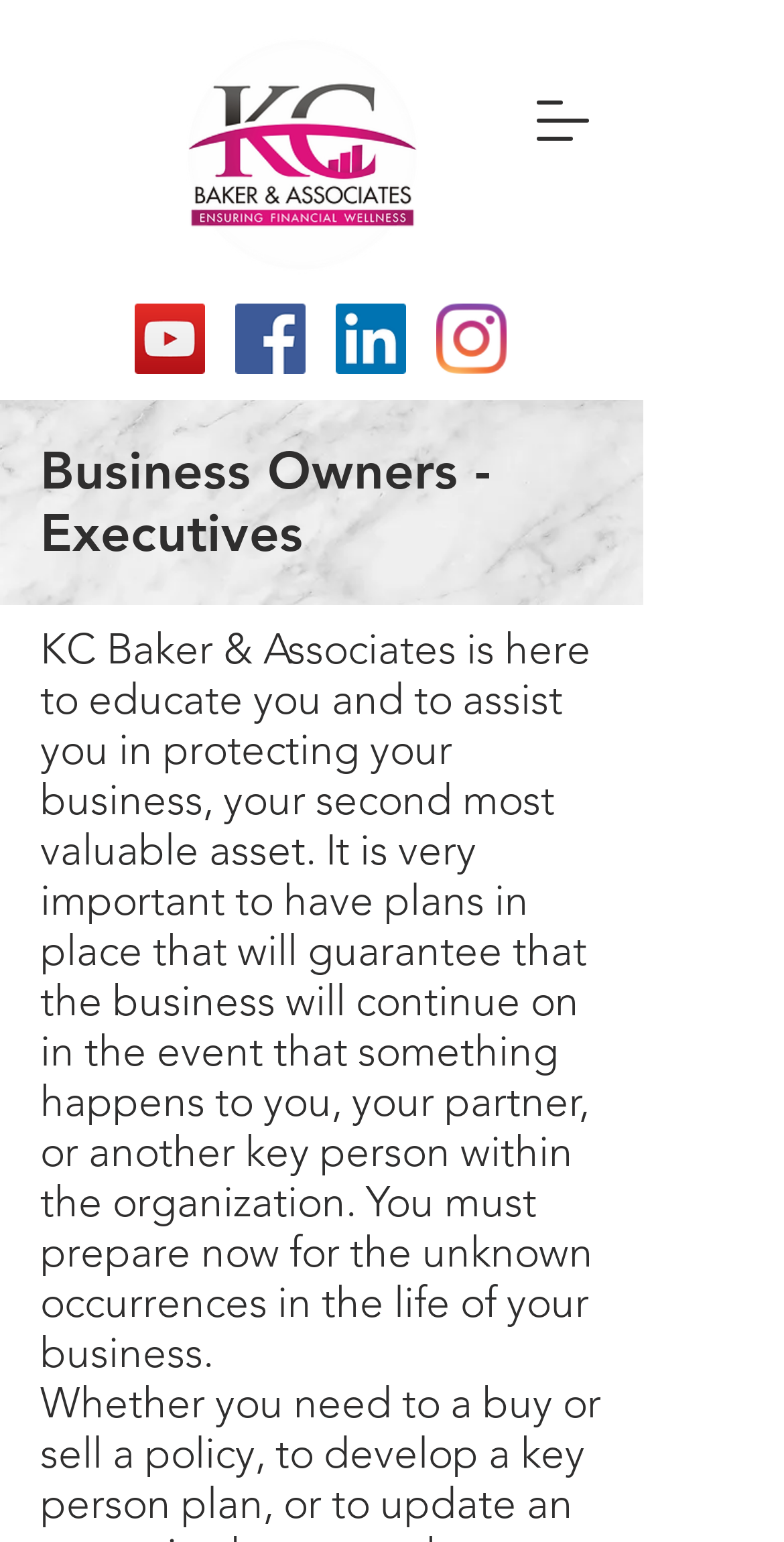How many social media links are available?
With the help of the image, please provide a detailed response to the question.

The social bar section on the webpage contains four social media links, which are YouTube, Facebook, LinkedIn, and Instagram, each with its corresponding image icon.